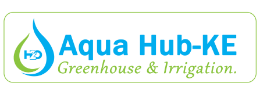From the image, can you give a detailed response to the question below:
What is the tagline of Aqua Hub Kenya?

The tagline 'Greenhouse & Irrigation' is presented in green below the company name, indicating the company's expertise in sustainable agricultural practices.